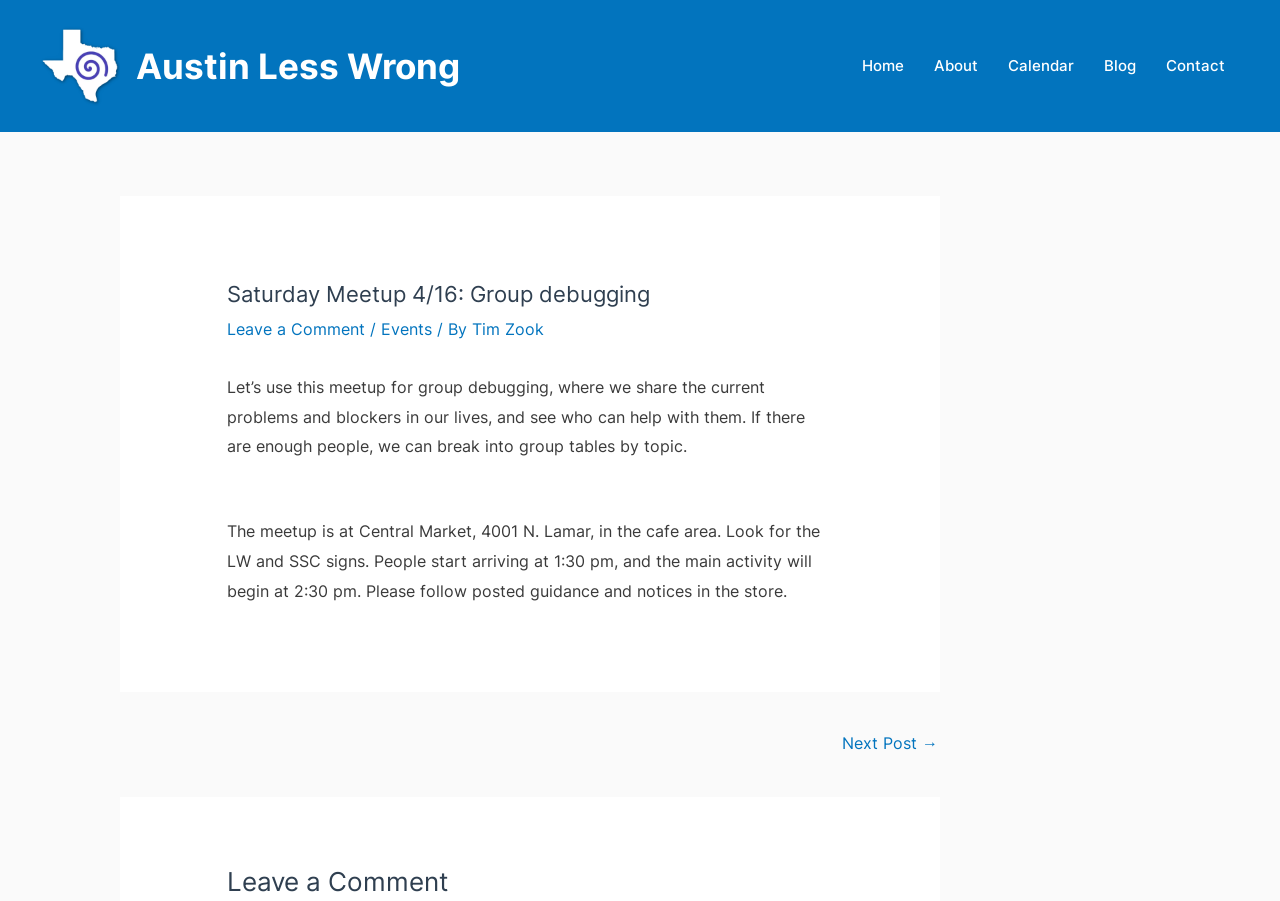Where is the meetup located?
Kindly answer the question with as much detail as you can.

The location of the meetup can be found in the article section of the webpage, where it says 'The meetup is at Central Market, 4001 N. Lamar, in the cafe area.'